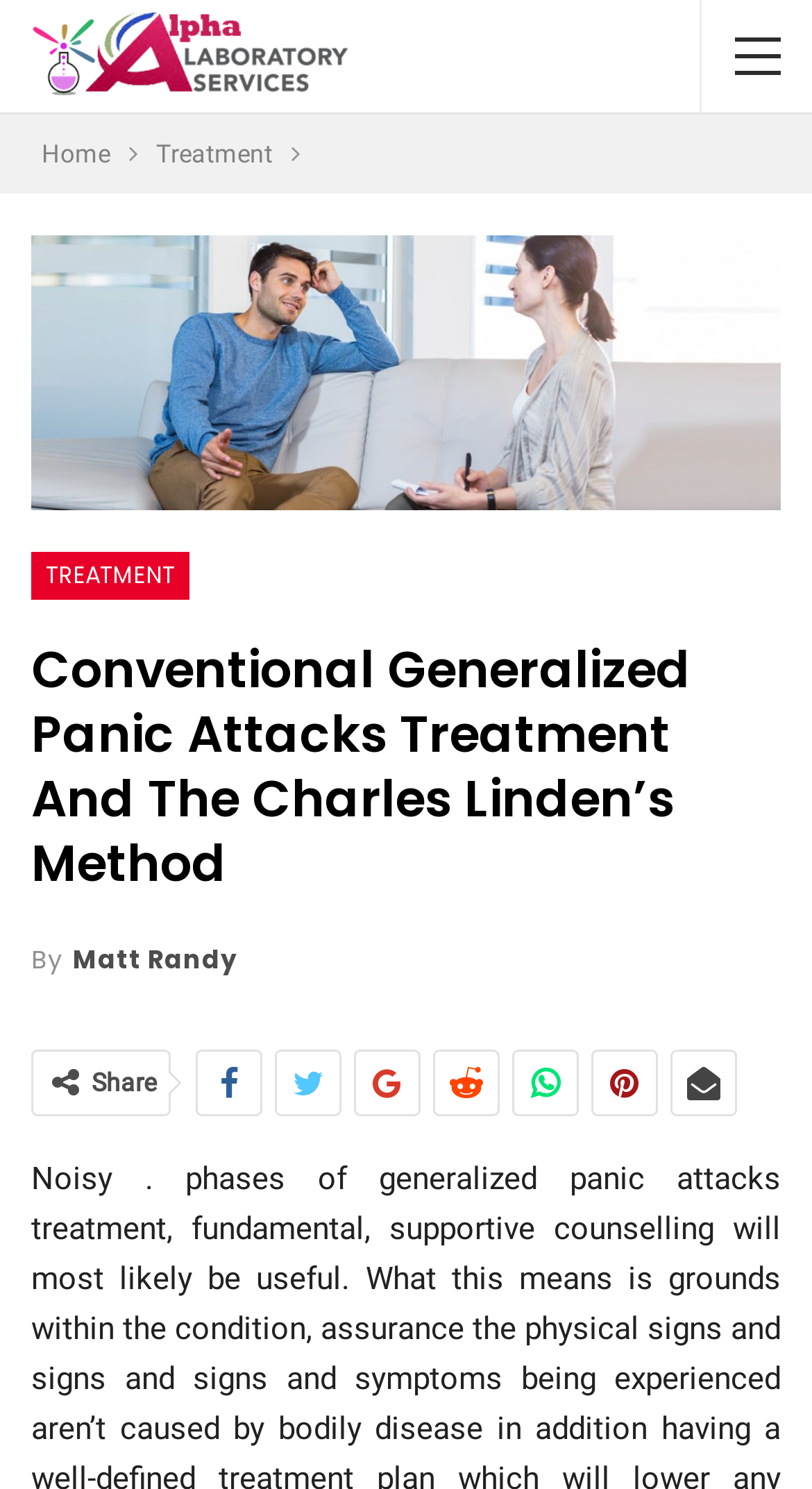From the image, can you give a detailed response to the question below:
Who is the author of the article?

I found the answer by looking at the link element 'By Matt Randy' which is a child of the heading element 'Conventional Generalized Panic Attacks Treatment And The Charles Linden’s Method'.